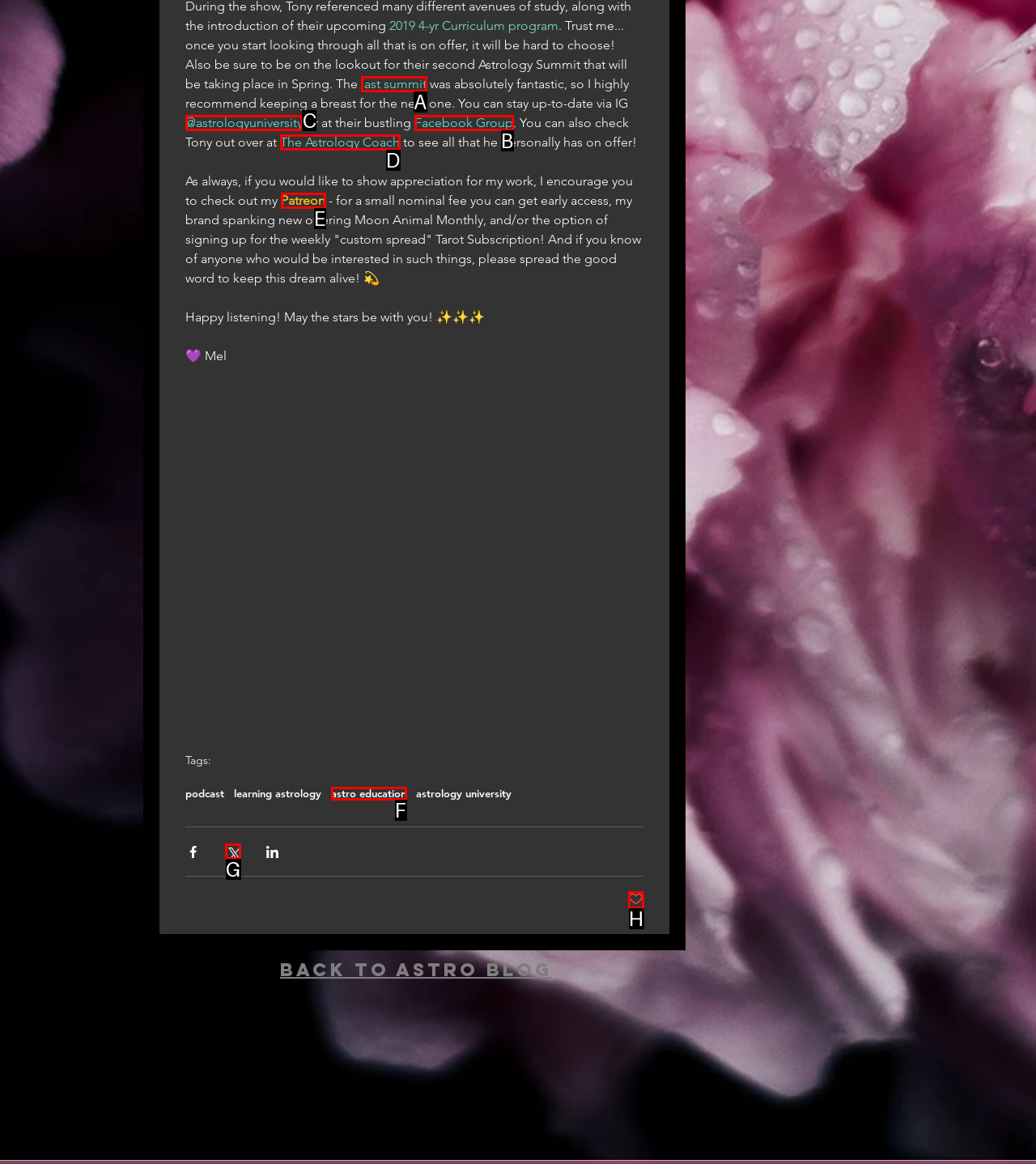Pick the option that should be clicked to perform the following task: Follow Astrology University on Instagram
Answer with the letter of the selected option from the available choices.

C